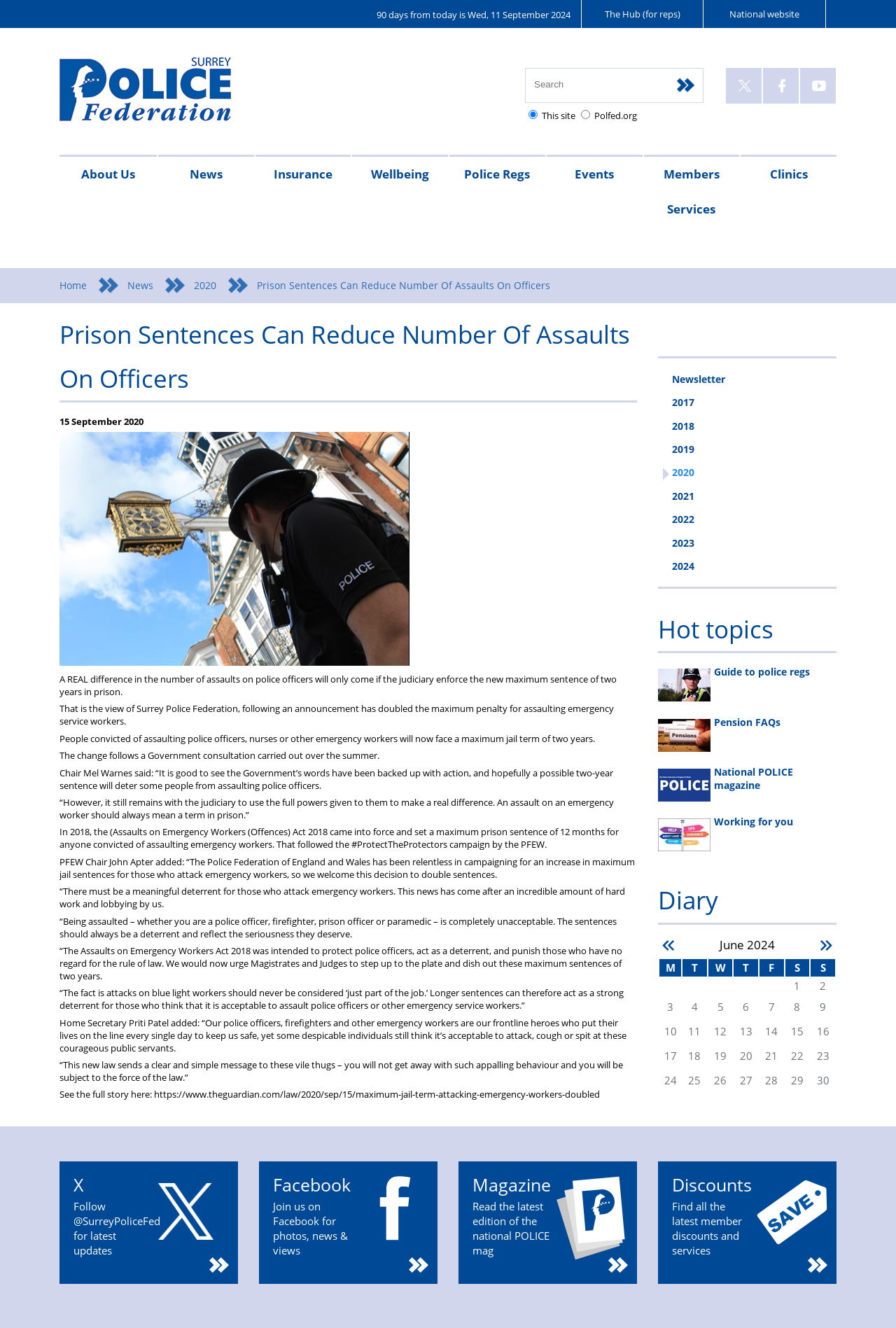Respond with a single word or phrase for the following question: 
What is the date 90 days from today?

Wed, 11 September 2024